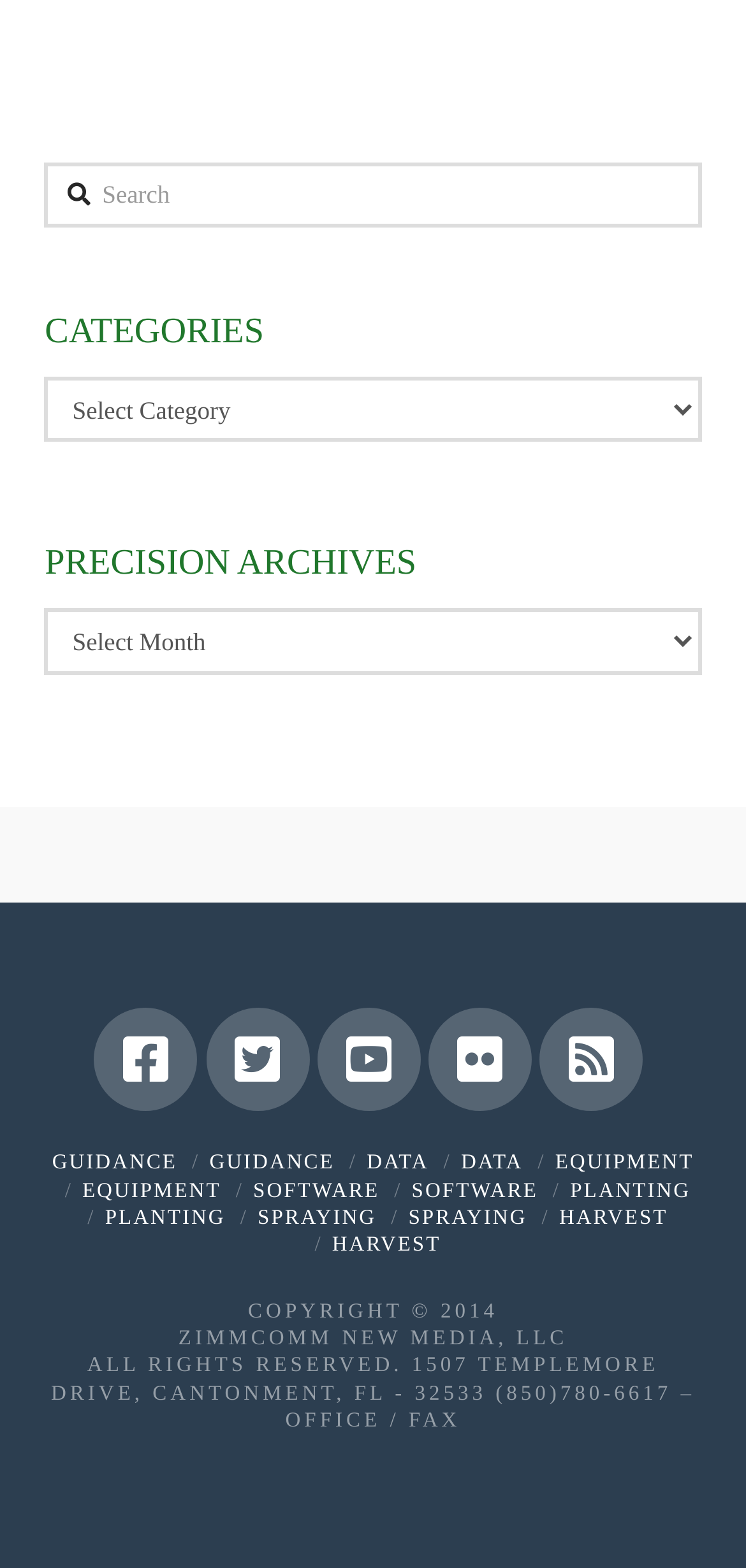Consider the image and give a detailed and elaborate answer to the question: 
How many social media links are present?

There are 5 social media links present, which are Facebook, Twitter, YouTube, Flickr, and RSS, as indicated by the link elements at coordinates [0.126, 0.643, 0.265, 0.709], [0.276, 0.643, 0.414, 0.709], [0.425, 0.643, 0.564, 0.709], [0.575, 0.643, 0.713, 0.709], and [0.724, 0.643, 0.863, 0.709] respectively.